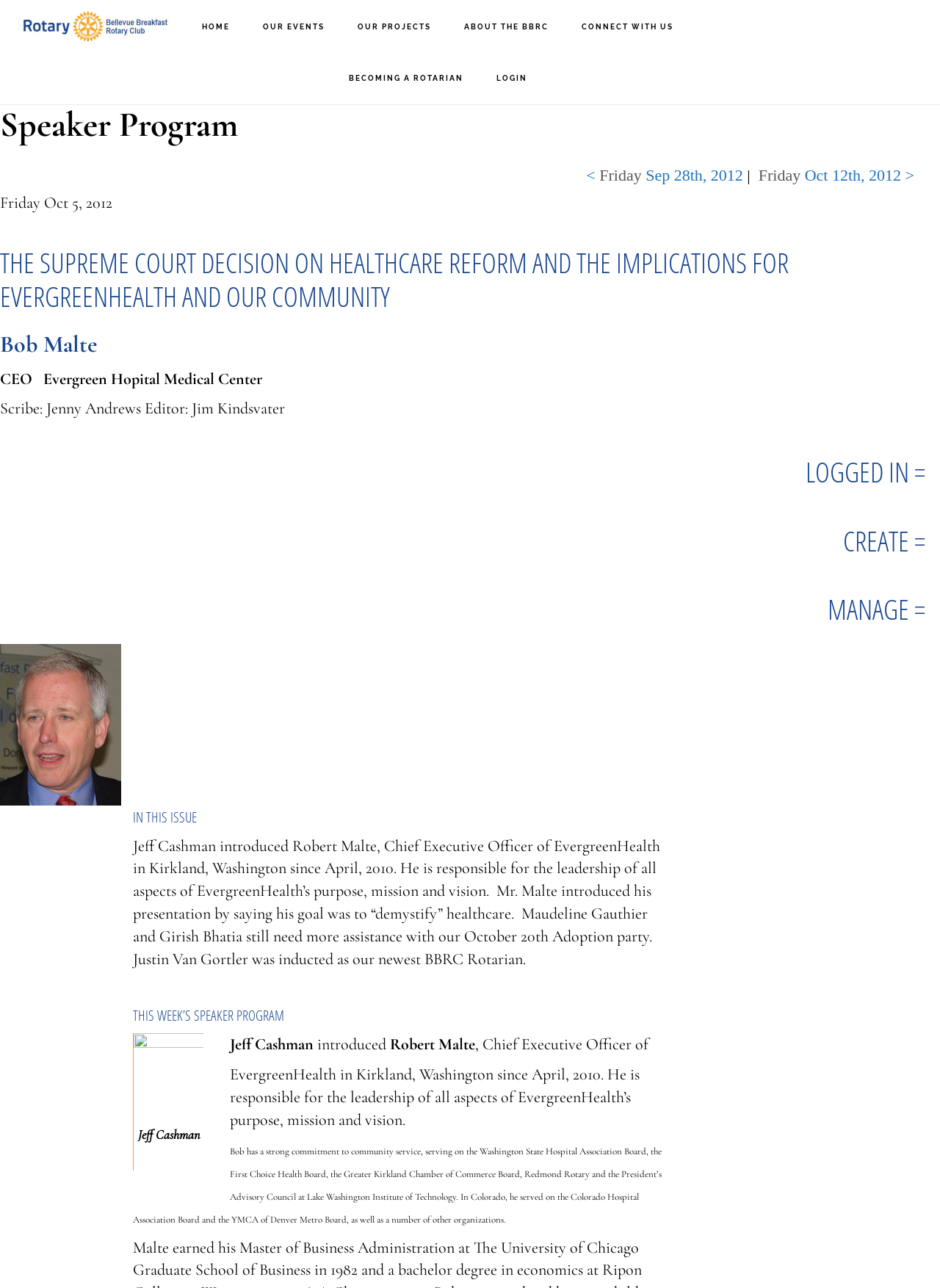Determine the bounding box coordinates of the element's region needed to click to follow the instruction: "Read about the Supreme Court Decision on Healthcare Reform". Provide these coordinates as four float numbers between 0 and 1, formatted as [left, top, right, bottom].

[0.0, 0.191, 0.984, 0.243]